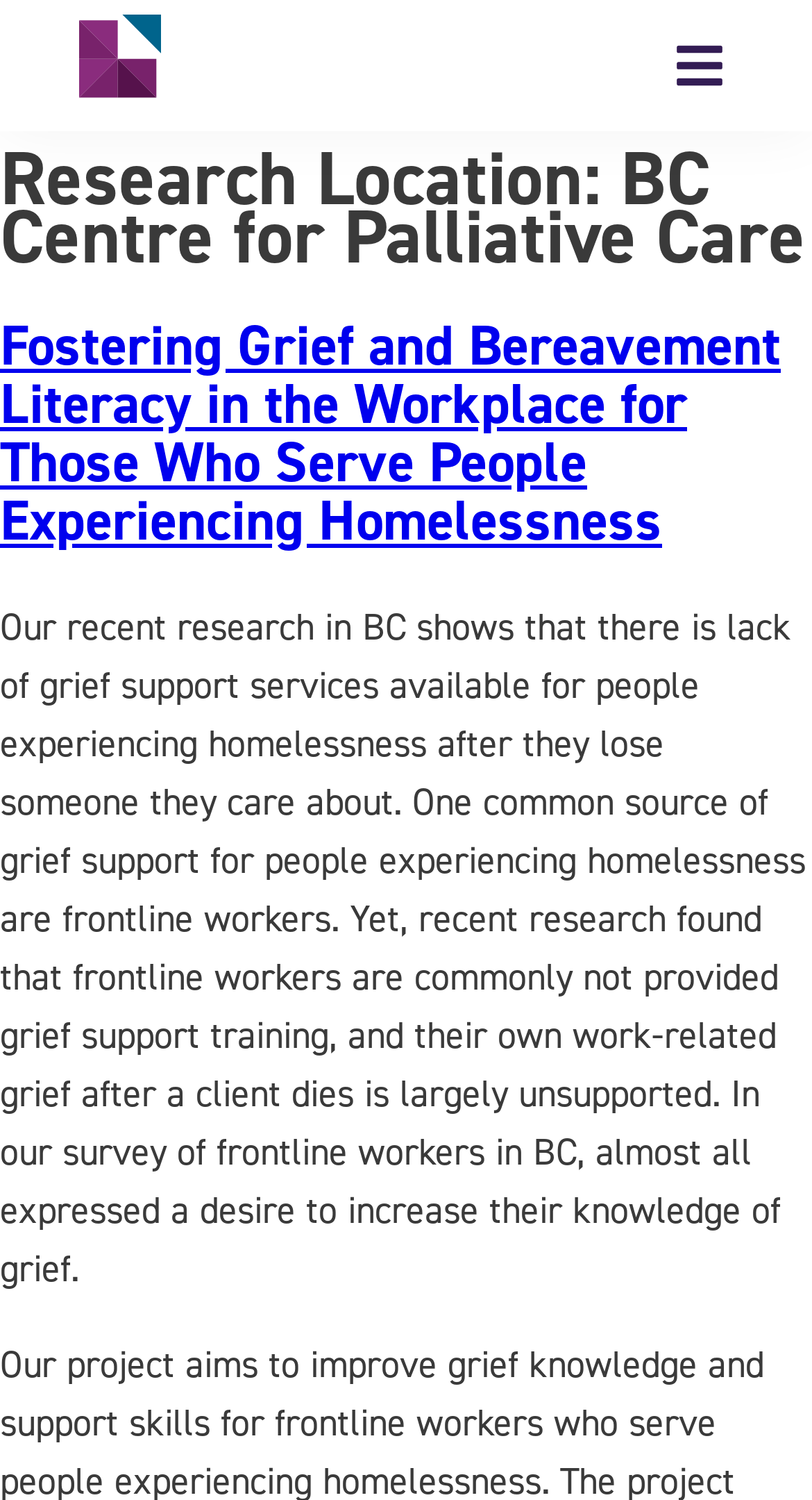Who is the target audience for grief support?
Answer the question with a single word or phrase, referring to the image.

People experiencing homelessness